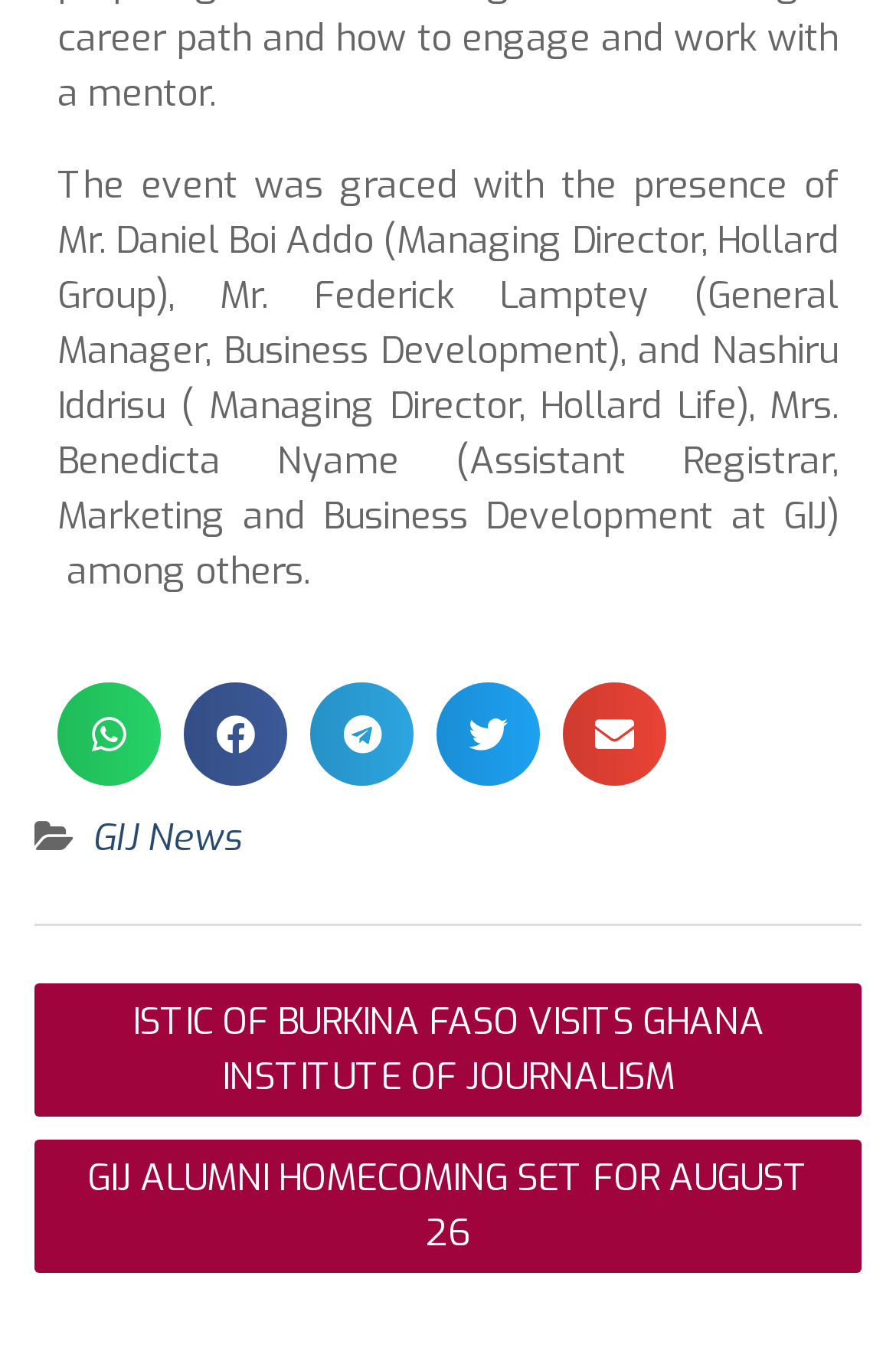What is the title of the second post?
Based on the screenshot, provide a one-word or short-phrase response.

GIJ ALUMNI HOMECOMING SET FOR AUGUST 26